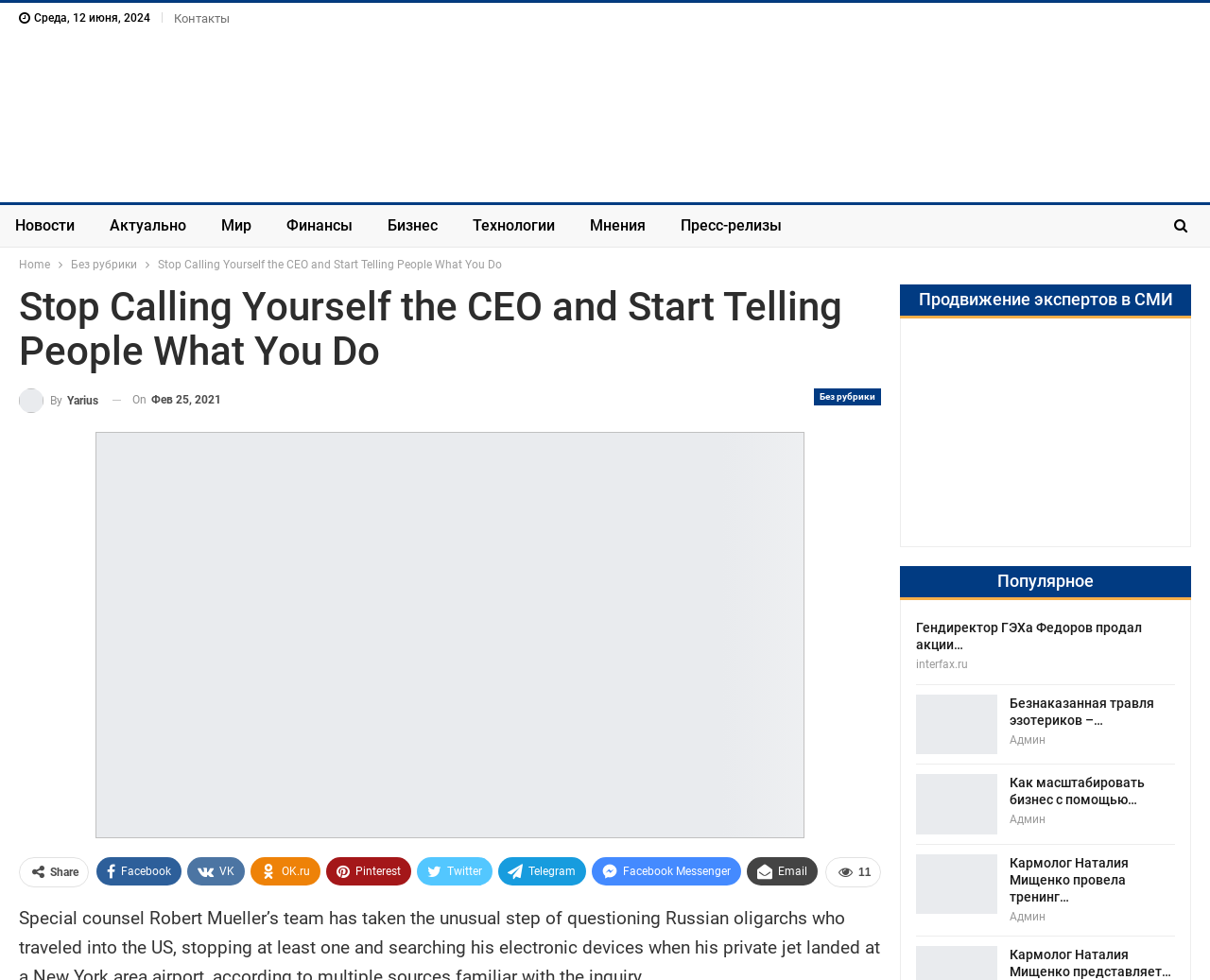Could you find the bounding box coordinates of the clickable area to complete this instruction: "Share the article on Facebook"?

[0.08, 0.874, 0.15, 0.903]